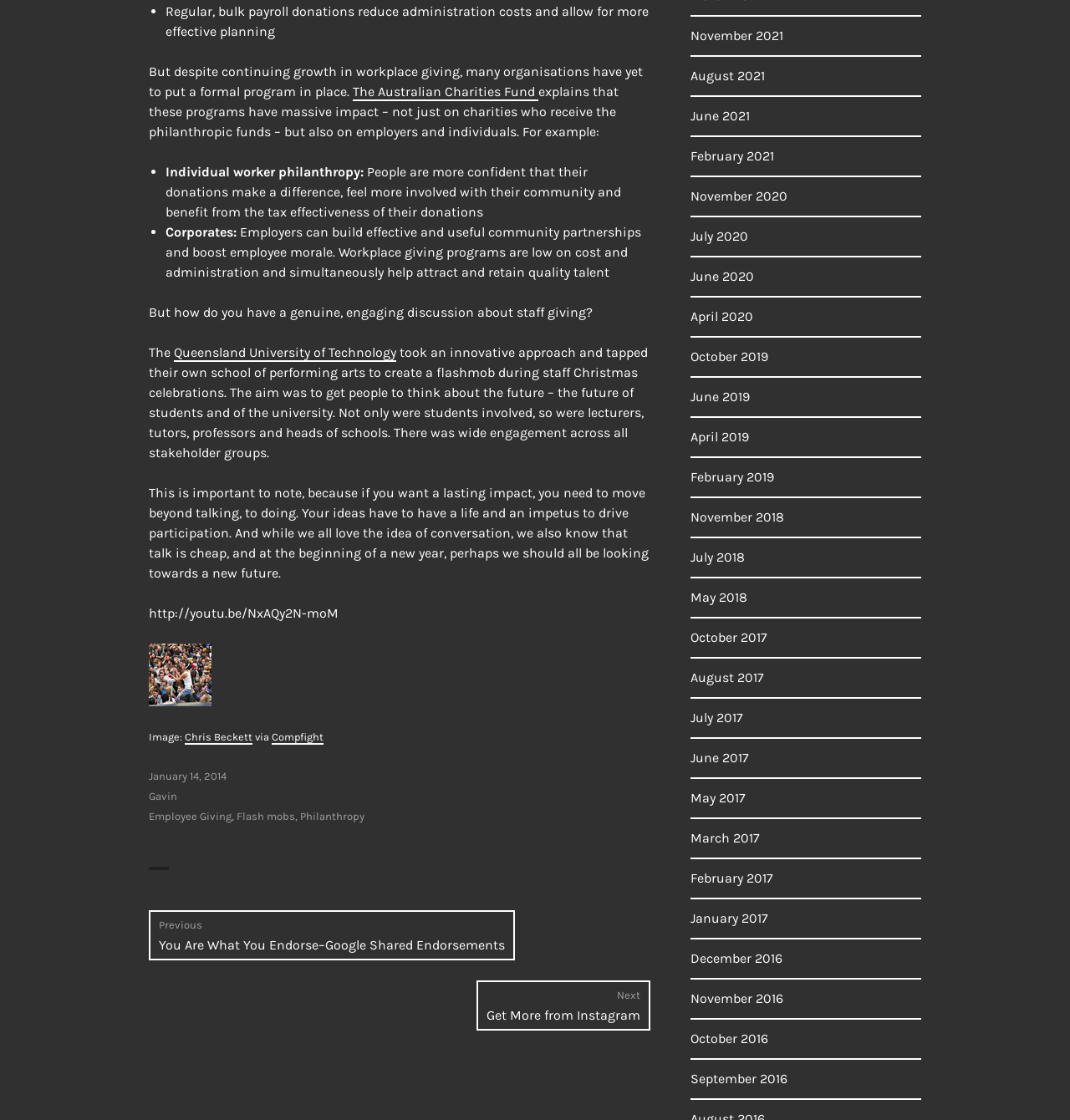Provide the bounding box coordinates, formatted as (top-left x, top-left y, bottom-right x, bottom-right y), with all values being floating point numbers between 0 and 1. Identify the bounding box of the UI element that matches the description: Compfight

[0.254, 0.652, 0.302, 0.663]